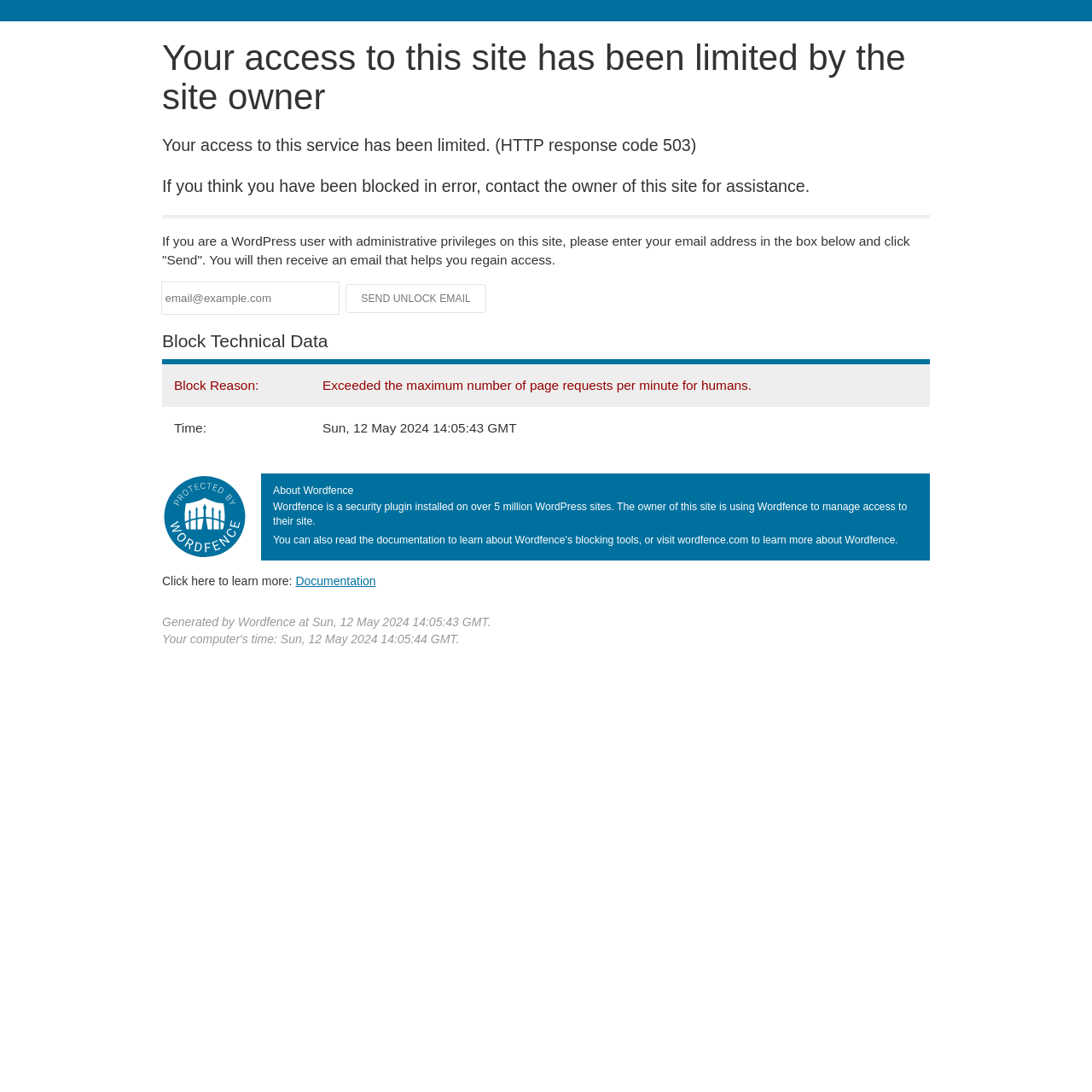What is the reason for the block?
Provide a detailed answer to the question using information from the image.

The reason for the block can be found in the 'Block Technical Data' section, which is a table that provides information about the block. The 'Block Reason' column specifies that the block is due to exceeding the maximum number of page requests per minute for humans.